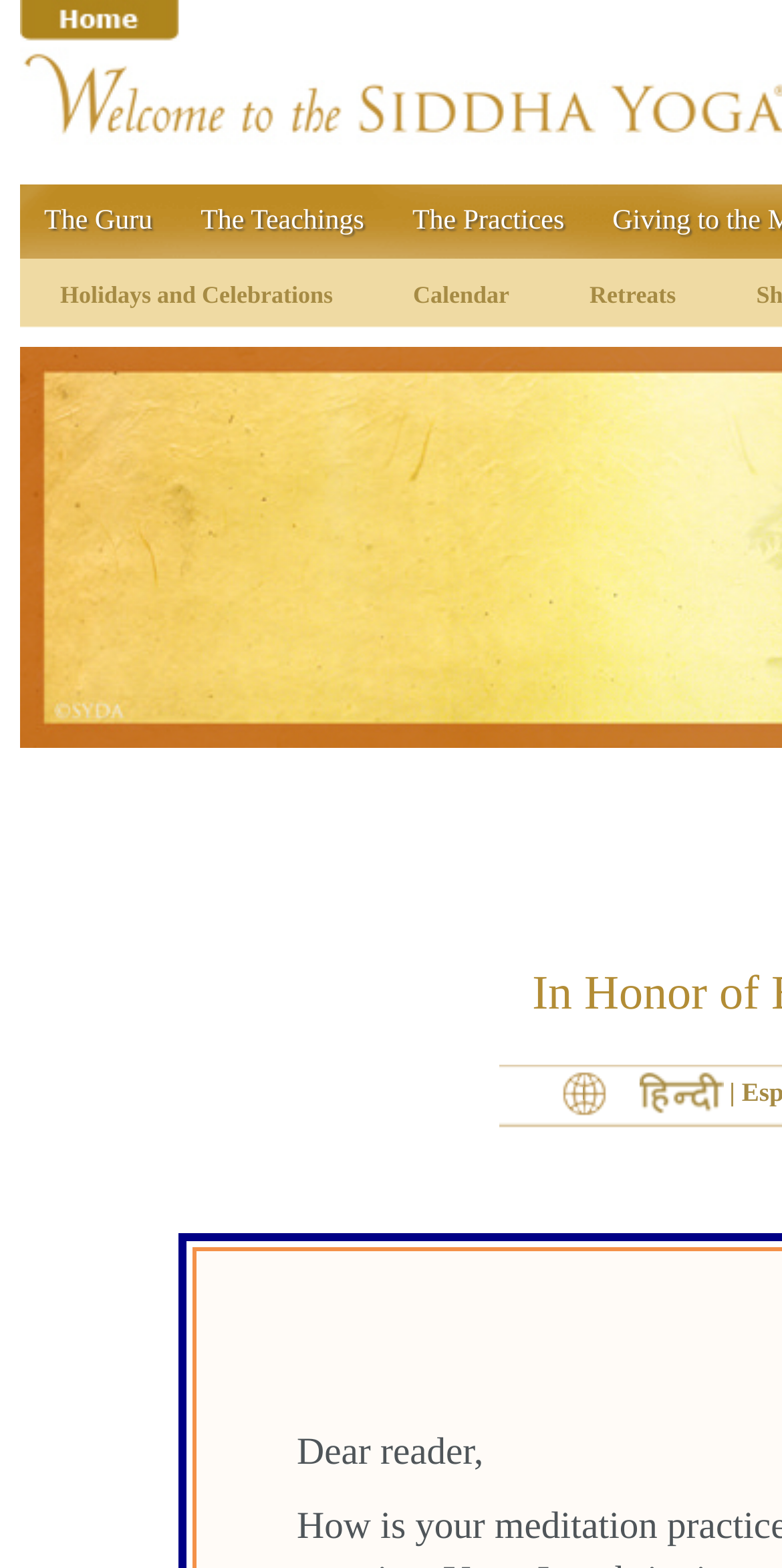Extract the bounding box for the UI element that matches this description: "Retreats".

[0.703, 0.164, 0.916, 0.212]